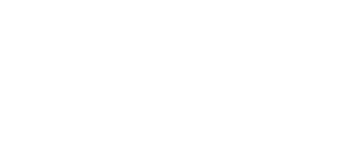What is the purpose of 3D inspection?
Based on the content of the image, thoroughly explain and answer the question.

The caption highlights the importance of inspecting snowplow components using advanced 3D inspection techniques, emphasizing safety and maintenance, which implies that the purpose of 3D inspection is to ensure safety and maintain the snowplow's components.